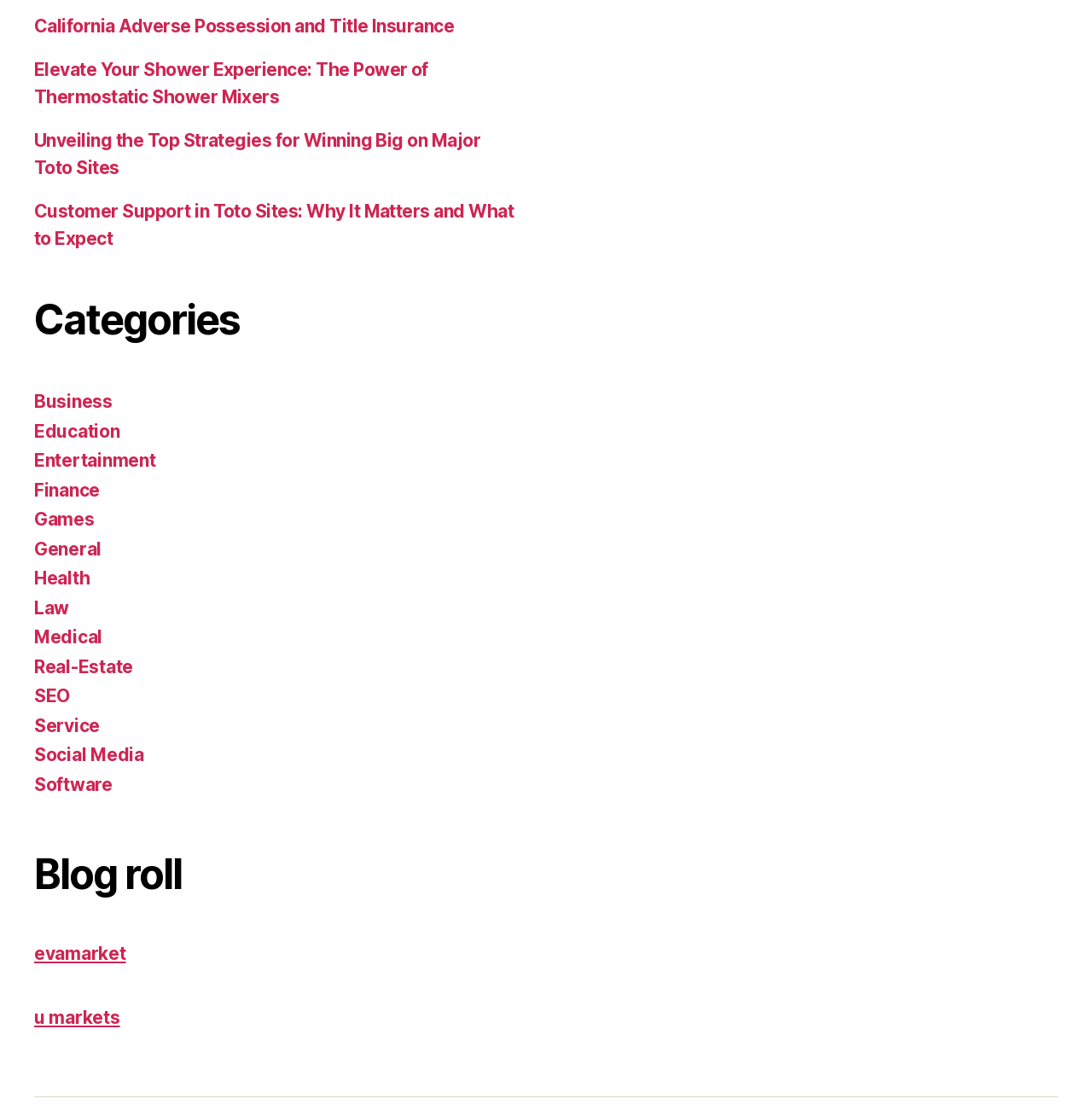Answer in one word or a short phrase: 
What is the third article title listed?

Unveiling the Top Strategies for Winning Big on Major Toto Sites